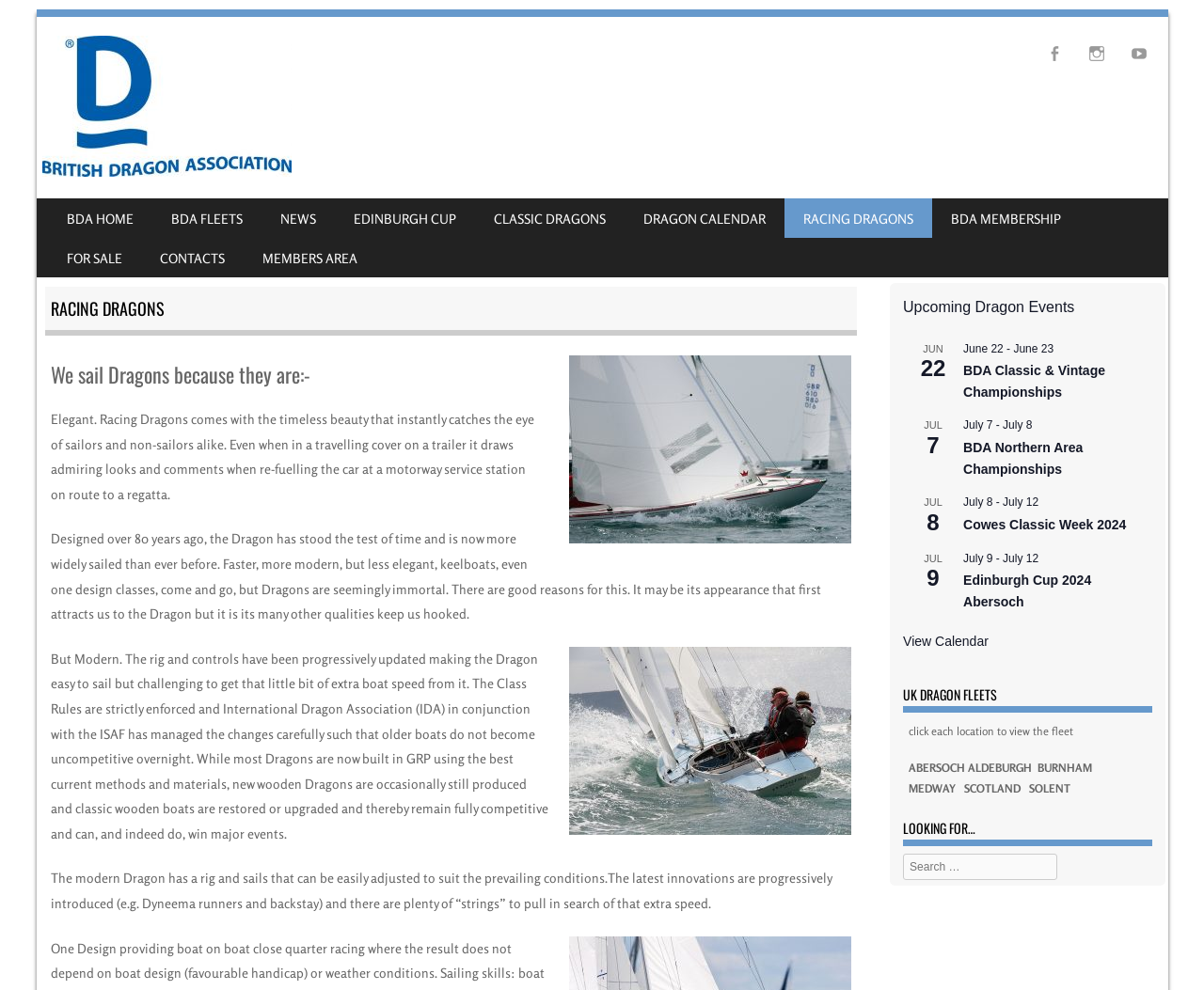Give a one-word or one-phrase response to the question: 
How many fleets are listed on the webpage?

At least 2